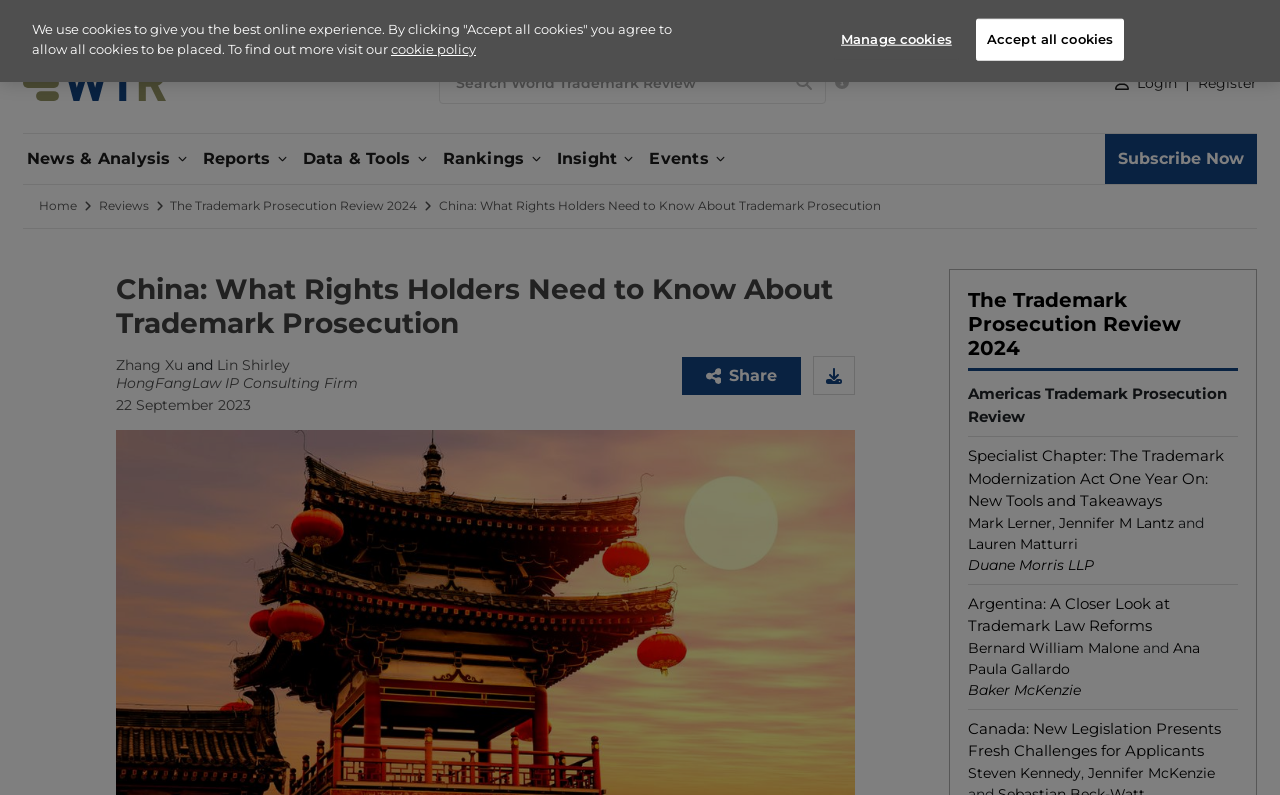Reply to the question below using a single word or brief phrase:
What is the purpose of the 'Search World Trademark Review' textbox?

To search the website